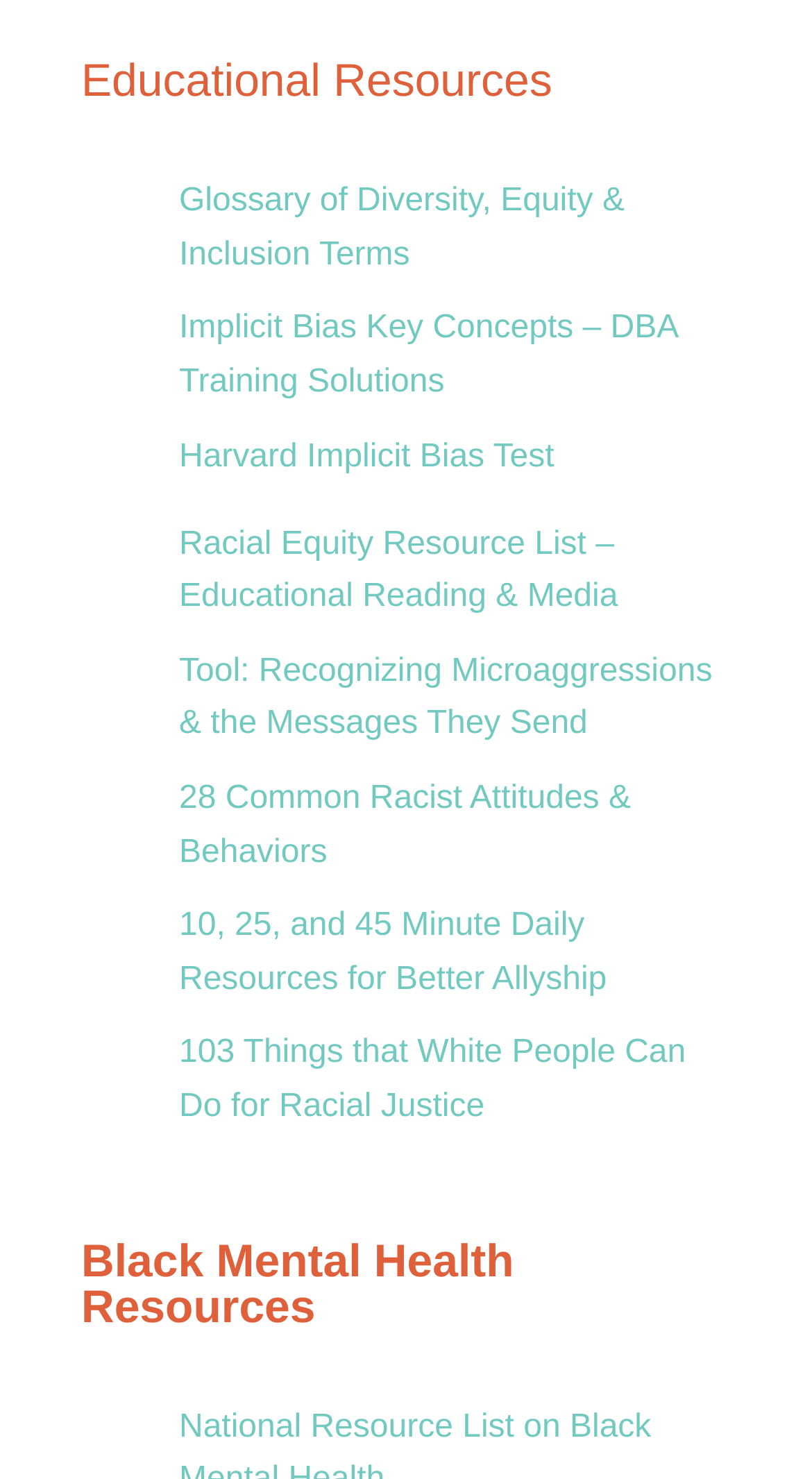What is the purpose of this webpage?
Answer the question using a single word or phrase, according to the image.

To provide educational resources and links